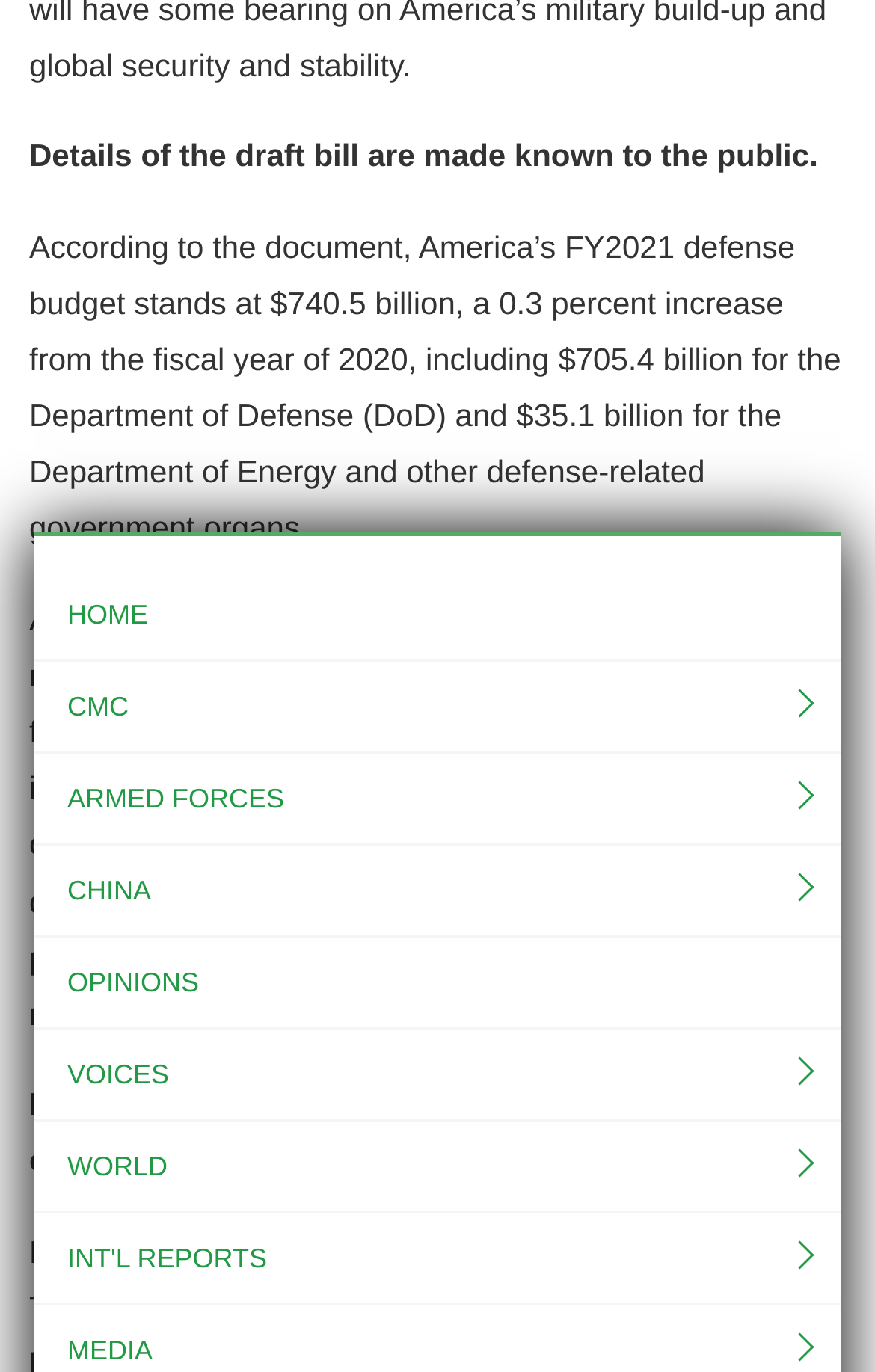Kindly determine the bounding box coordinates of the area that needs to be clicked to fulfill this instruction: "Click on HOME".

[0.038, 0.415, 0.962, 0.481]